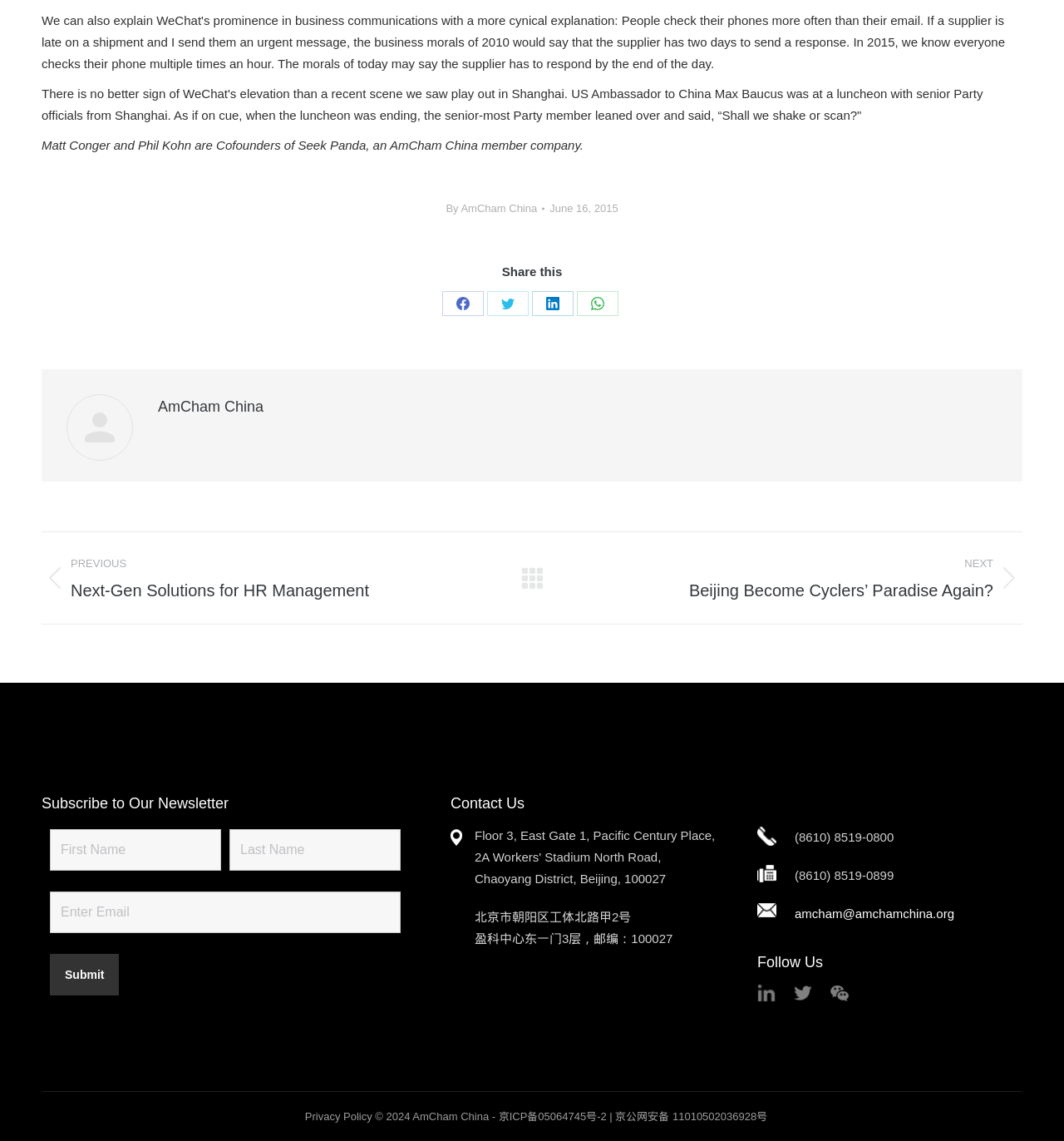Find the bounding box coordinates for the HTML element specified by: "京ICP备05064745号-2".

[0.468, 0.973, 0.57, 0.984]